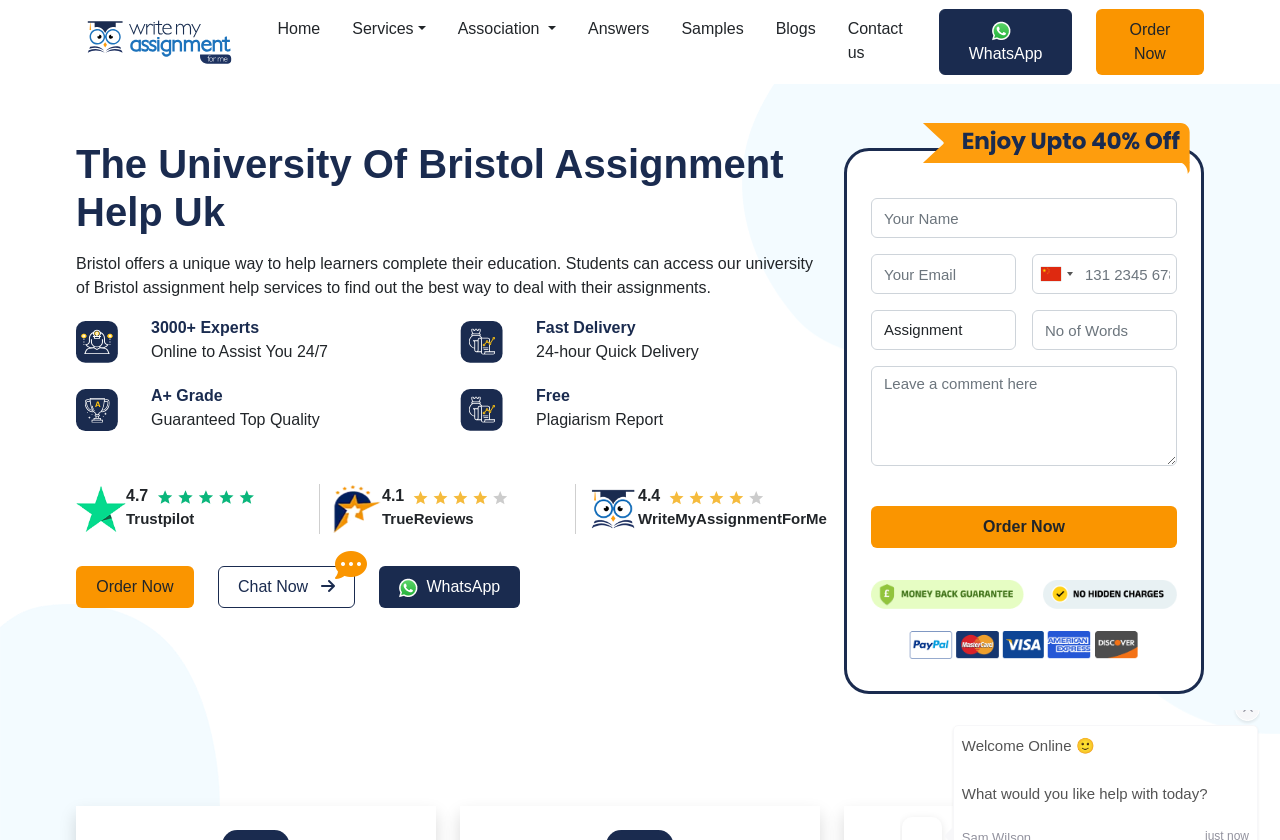Locate the bounding box of the UI element described in the following text: "title="China (中国): +86"".

[0.807, 0.304, 0.843, 0.349]